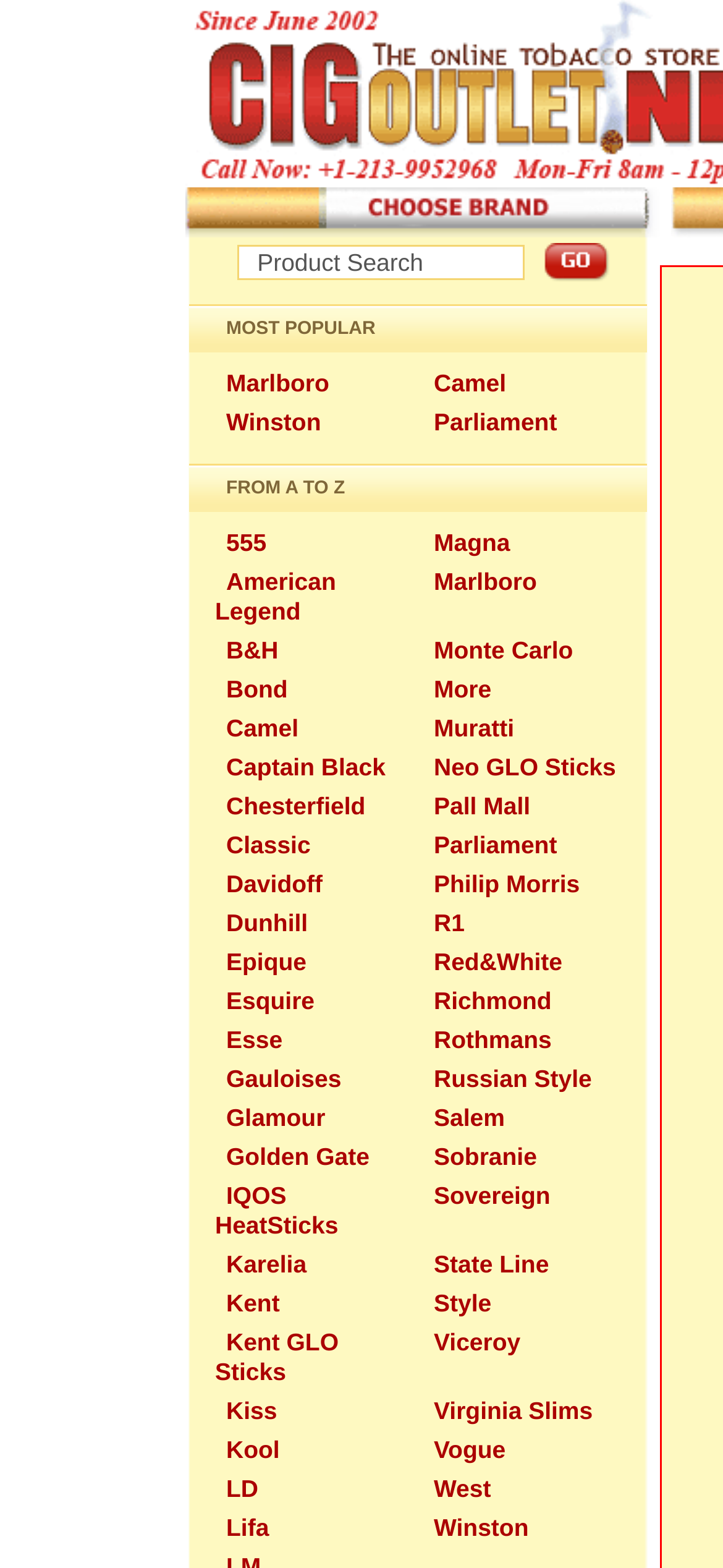Generate a thorough description of the webpage.

This webpage appears to be a news article page, specifically from CIGoutlet.NET News, with a focus on the topic "State reinvests in tobacco companies after restriction lifted". 

At the top of the page, there is a product search bar with a "Go" button, allowing users to search for specific products. Below this, there are multiple links to various tobacco brands, such as Marlboro, Camel, and Winston, arranged in a grid-like structure. These links are organized alphabetically, with each brand name displayed as a separate link. 

Additionally, there is a static text element that reads "FROM A TO Z", which likely serves as a header or title for the list of tobacco brands. The overall layout of the page is clean and organized, making it easy to navigate and find specific information.